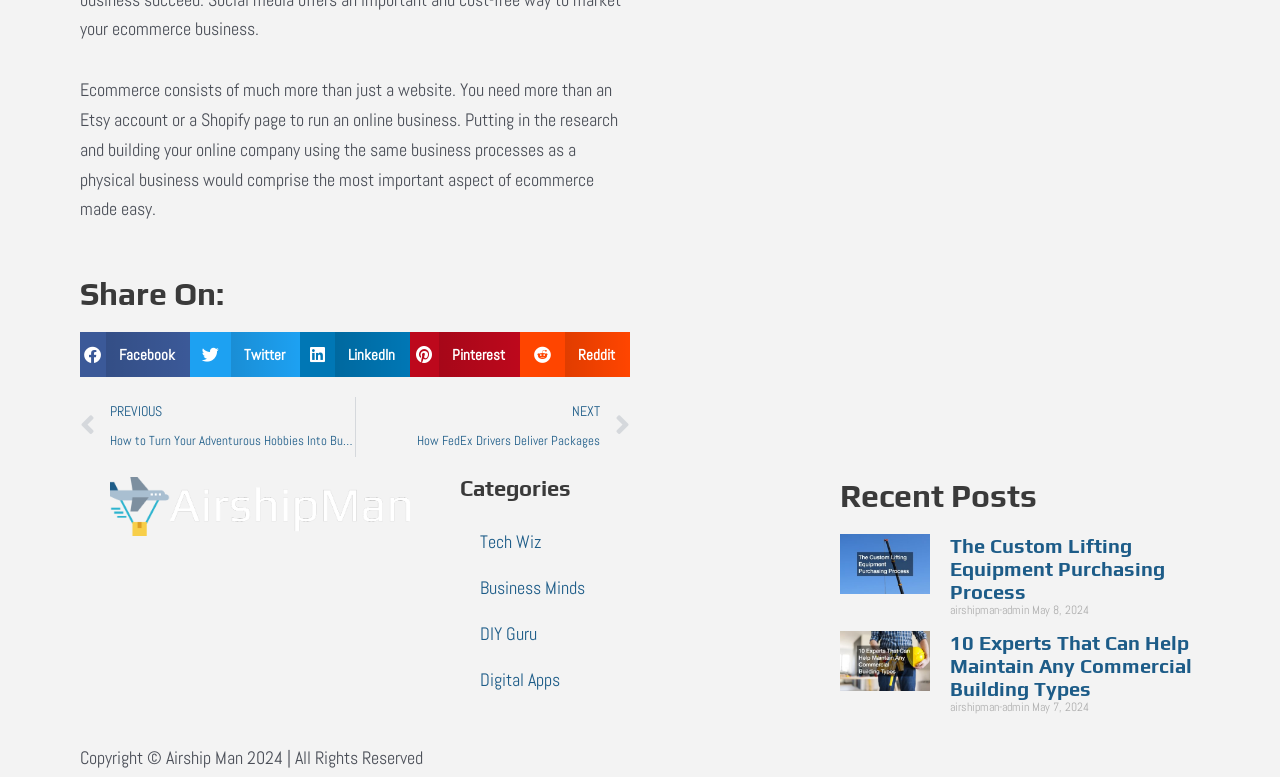Locate the bounding box of the UI element described by: "Tech Wiz" in the given webpage screenshot.

[0.359, 0.668, 0.641, 0.727]